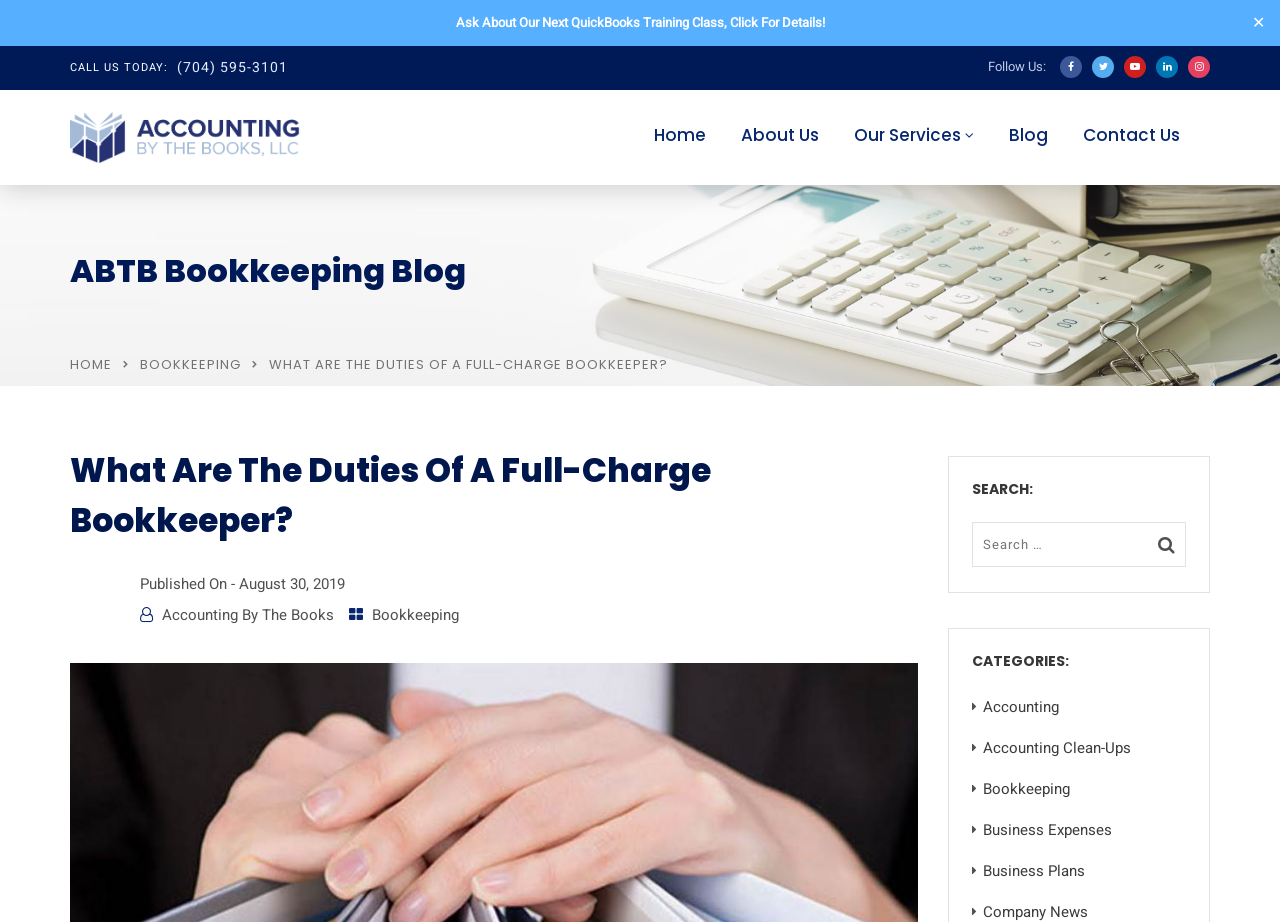Identify and provide the bounding box for the element described by: "Publications & Press Releases".

None